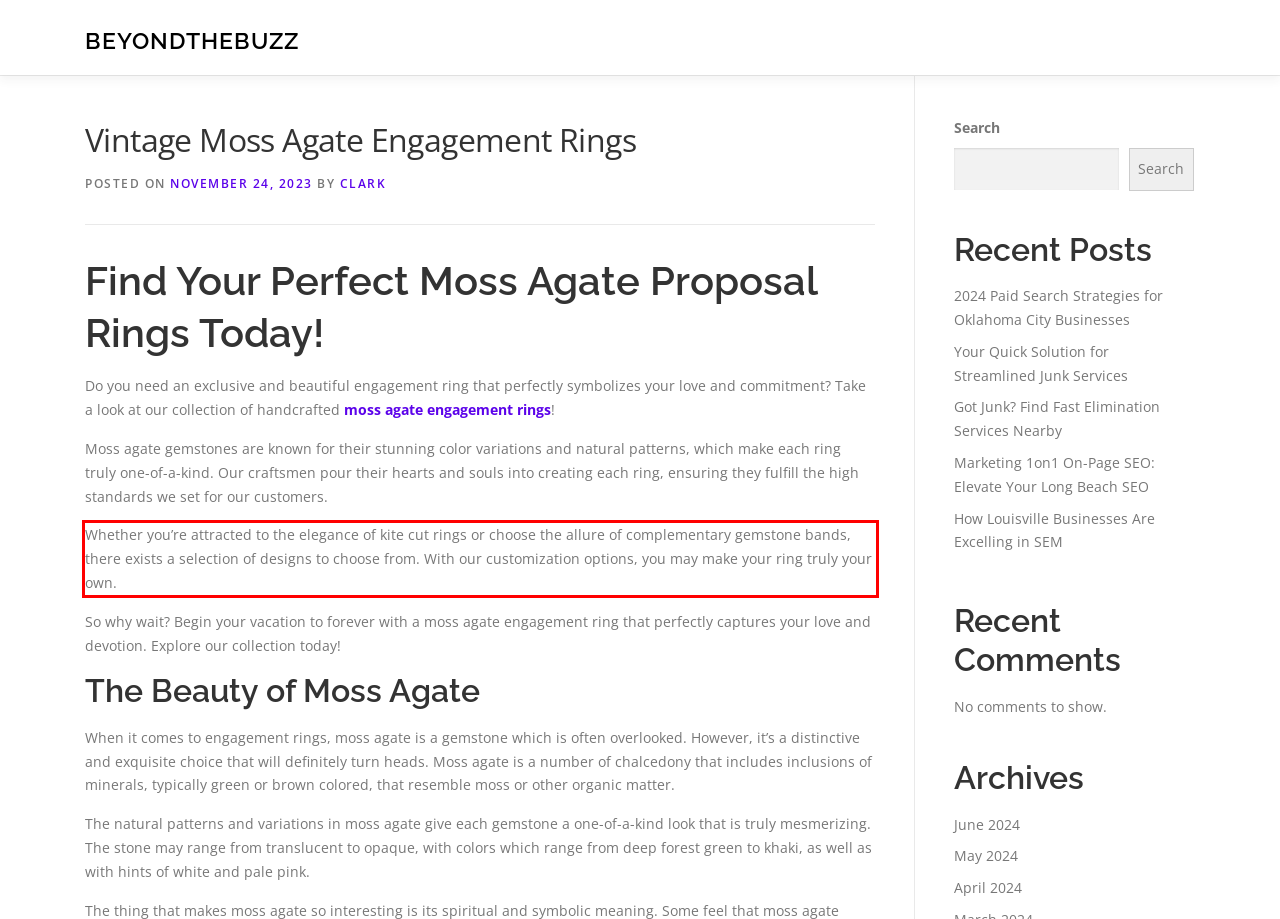Please examine the webpage screenshot containing a red bounding box and use OCR to recognize and output the text inside the red bounding box.

Whether you’re attracted to the elegance of kite cut rings or choose the allure of complementary gemstone bands, there exists a selection of designs to choose from. With our customization options, you may make your ring truly your own.